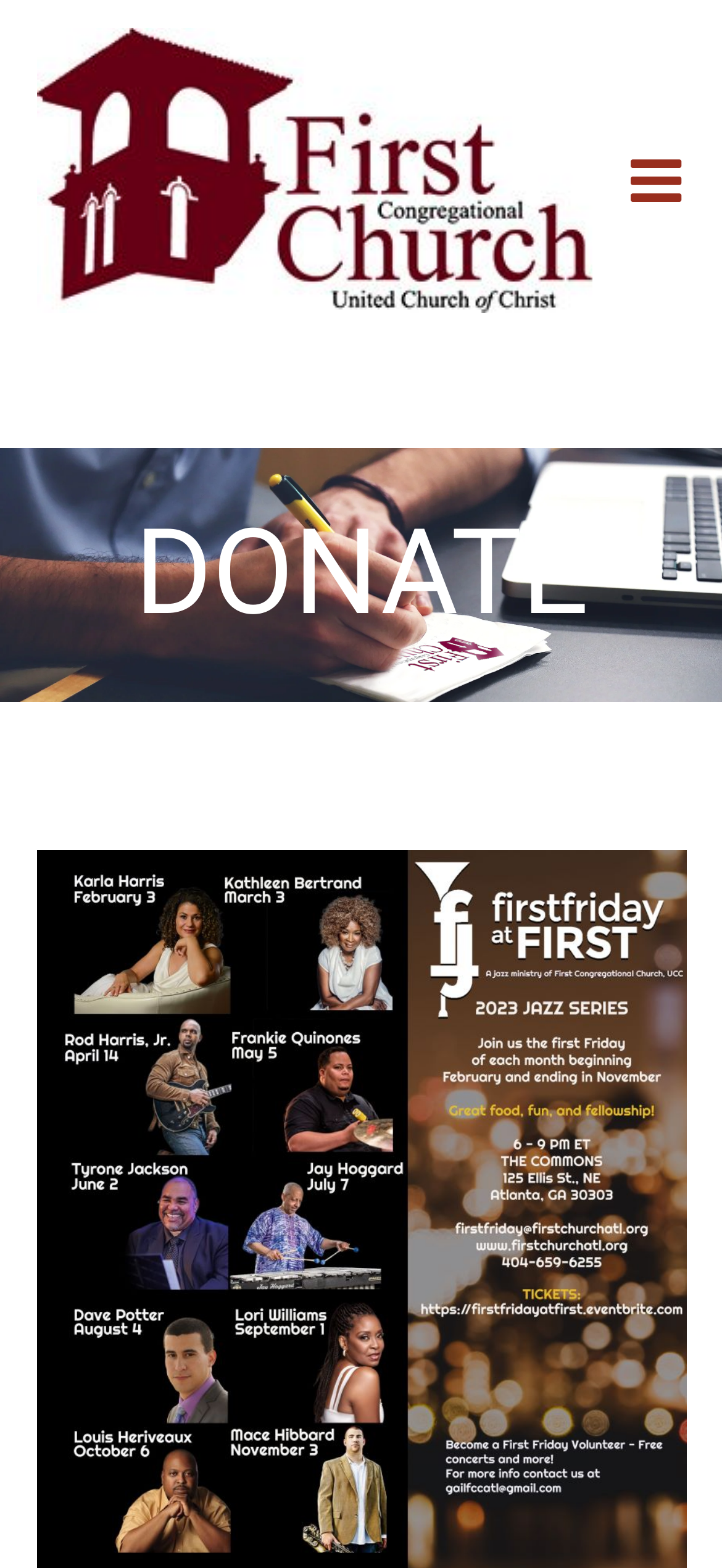Locate and extract the text of the main heading on the webpage.

First Friday at First – 2023 Jazz Series